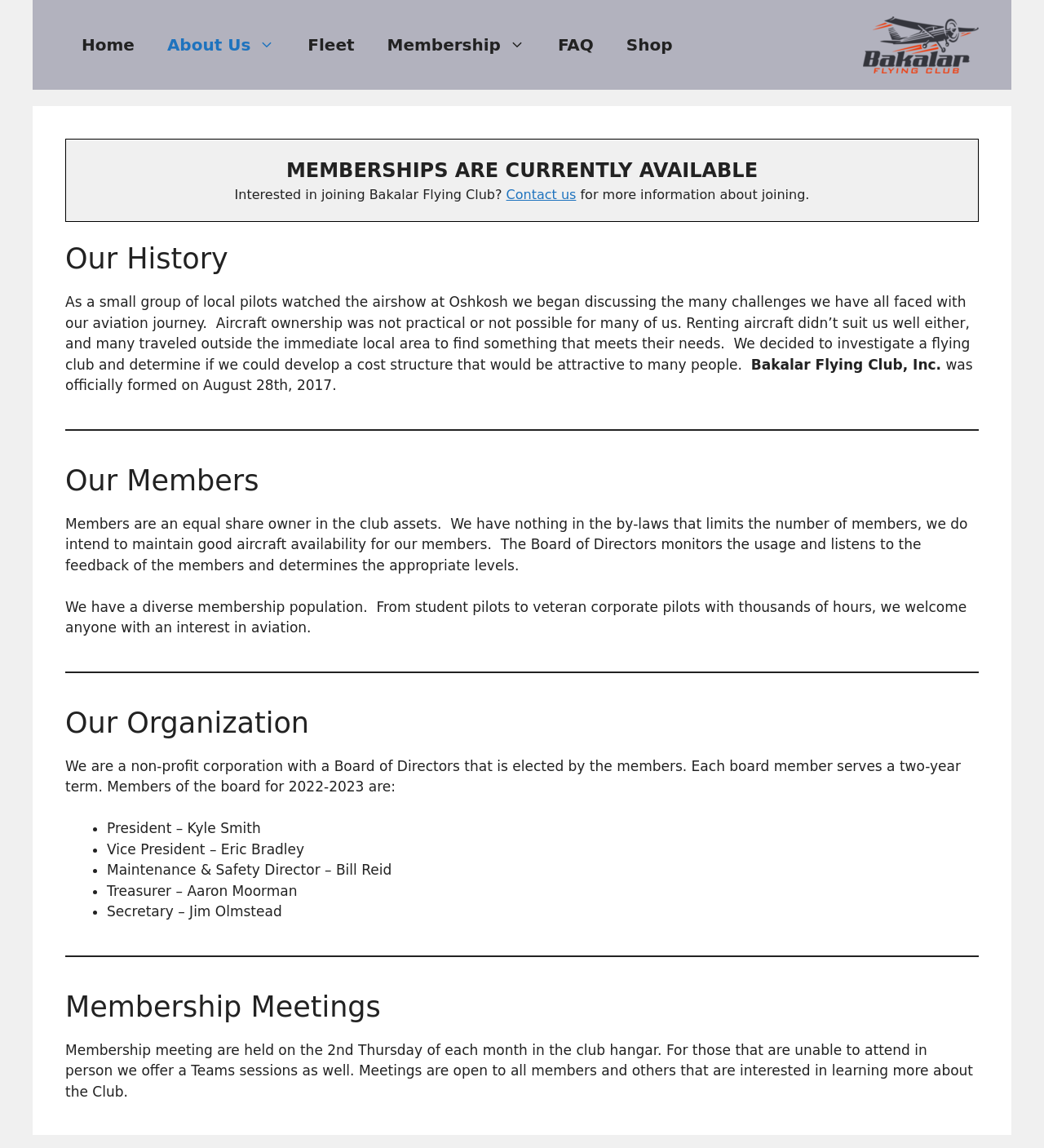Generate a comprehensive description of the webpage.

The webpage is about the "About Us" section of the Bakalar Flying Club. At the top, there is a banner with a link to the club's homepage and an image of the club's logo. Below the banner, there is a navigation menu with links to different sections of the website, including "Home", "About Us", "Fleet", "Membership", "FAQ", and "Shop".

The main content of the page is divided into several sections. The first section has a heading "Our History" and describes how the club was formed by a group of local pilots who wanted to create a cost-effective way for people to fly. The text explains that the club was officially formed in 2017.

Below this section, there is a separator line, followed by a section with a heading "Our Members". This section explains that members are equal share owners of the club's assets and that the club aims to maintain good aircraft availability for its members. The text also describes the diverse membership population, ranging from student pilots to veteran corporate pilots.

Another separator line divides the page, followed by a section with a heading "Our Organization". This section explains that the club is a non-profit corporation with a Board of Directors elected by the members. The text lists the members of the board for 2022-2023, including the President, Vice President, Maintenance & Safety Director, Treasurer, and Secretary.

Finally, there is a section with a heading "Membership Meetings" that describes the schedule and format of the club's monthly meetings, which are open to all members and others interested in learning more about the club.